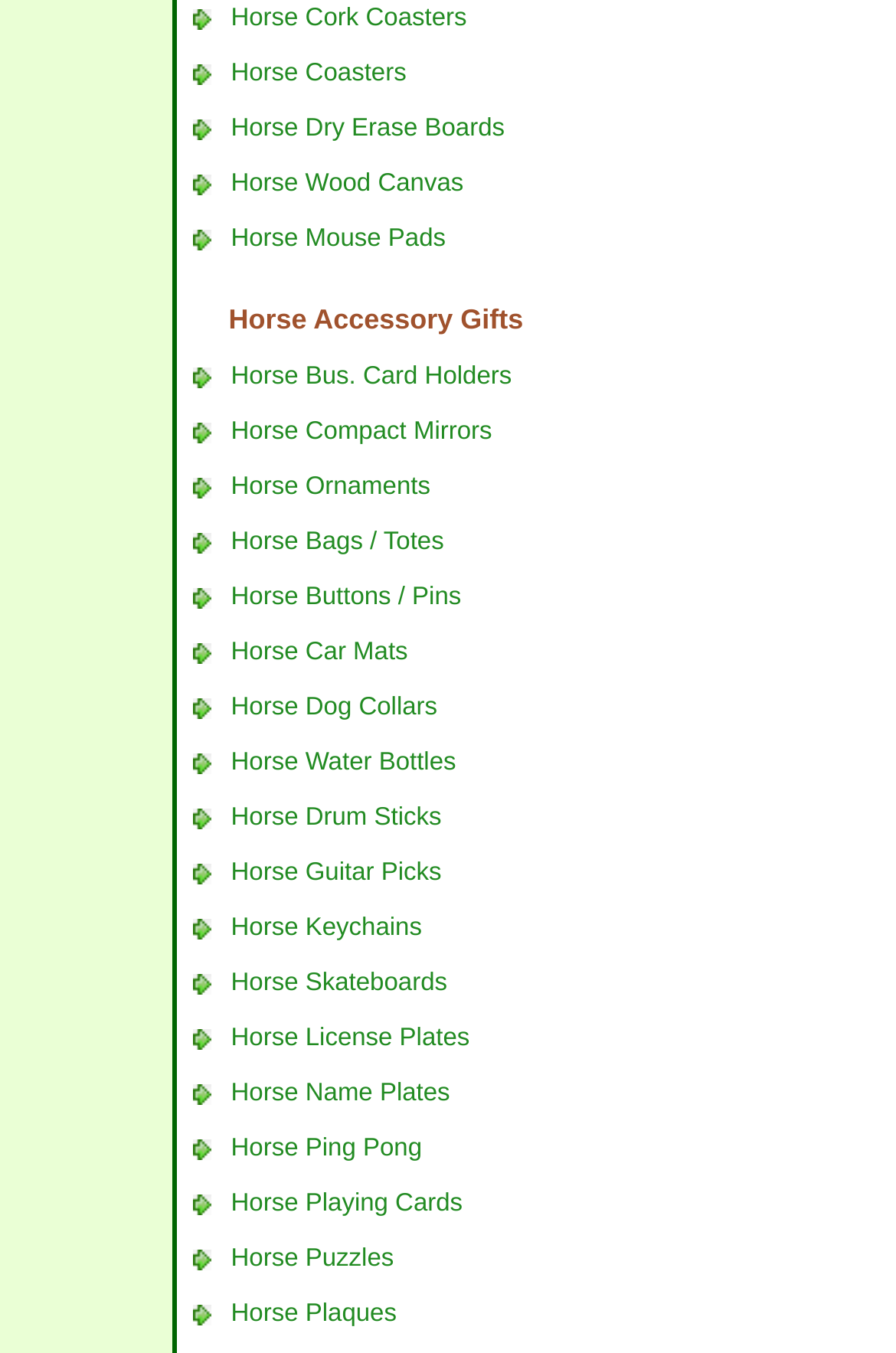Please find the bounding box coordinates of the element that must be clicked to perform the given instruction: "Browse Horse Mouse Pads". The coordinates should be four float numbers from 0 to 1, i.e., [left, top, right, bottom].

[0.258, 0.166, 0.497, 0.186]